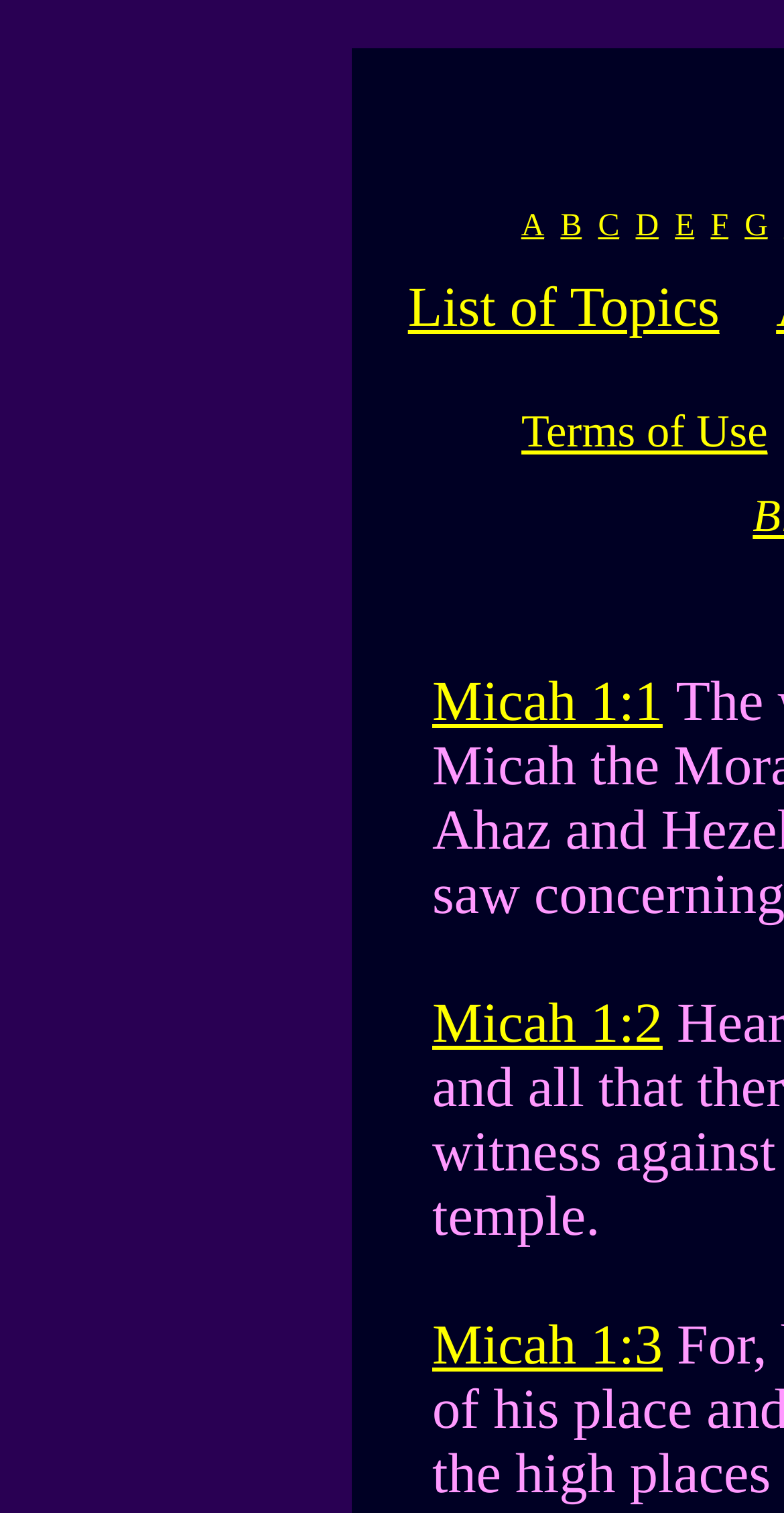How many underscores are there in the top row?
Answer the question with detailed information derived from the image.

I counted the number of underscore characters in the top row by looking at the StaticText elements and found that there are 2 underscores.